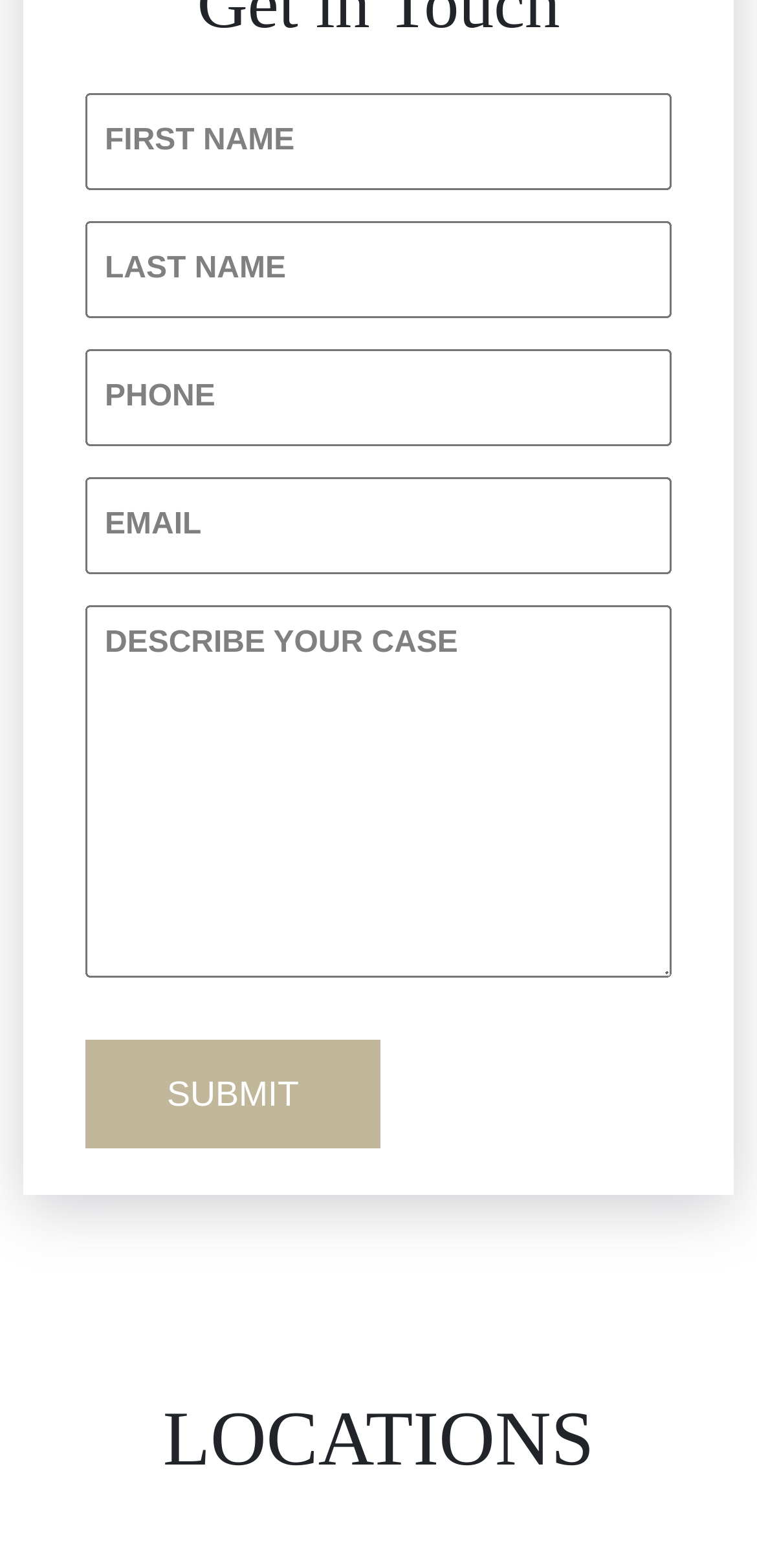What is the law firm's name?
Please respond to the question with a detailed and thorough explanation.

The law firm's name can be found in the link '• Evans Moore, LLC' which is located at the top of the webpage, indicating that it is the name of the law firm.